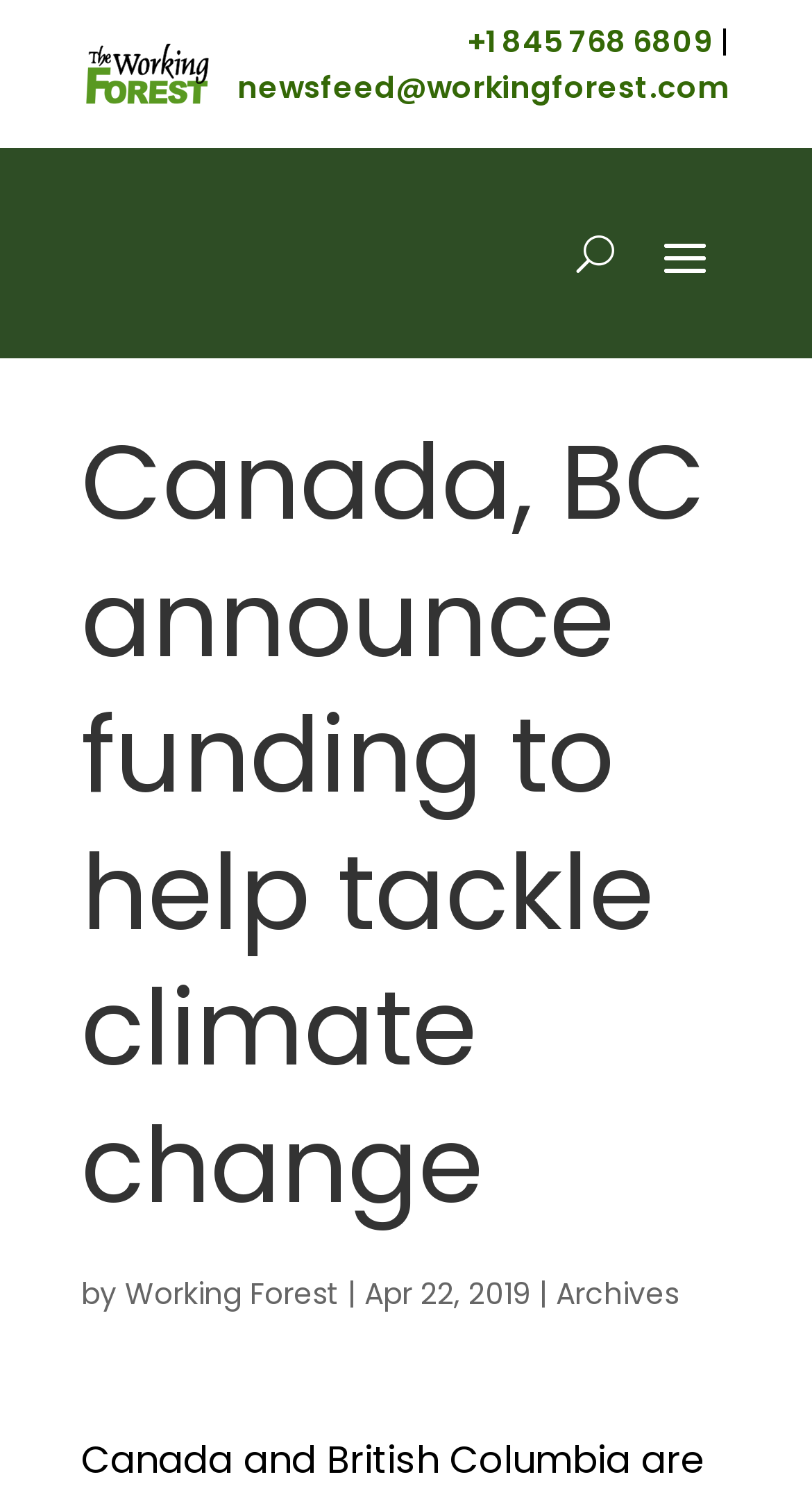When was the article published?
Use the image to answer the question with a single word or phrase.

Apr 22, 2019